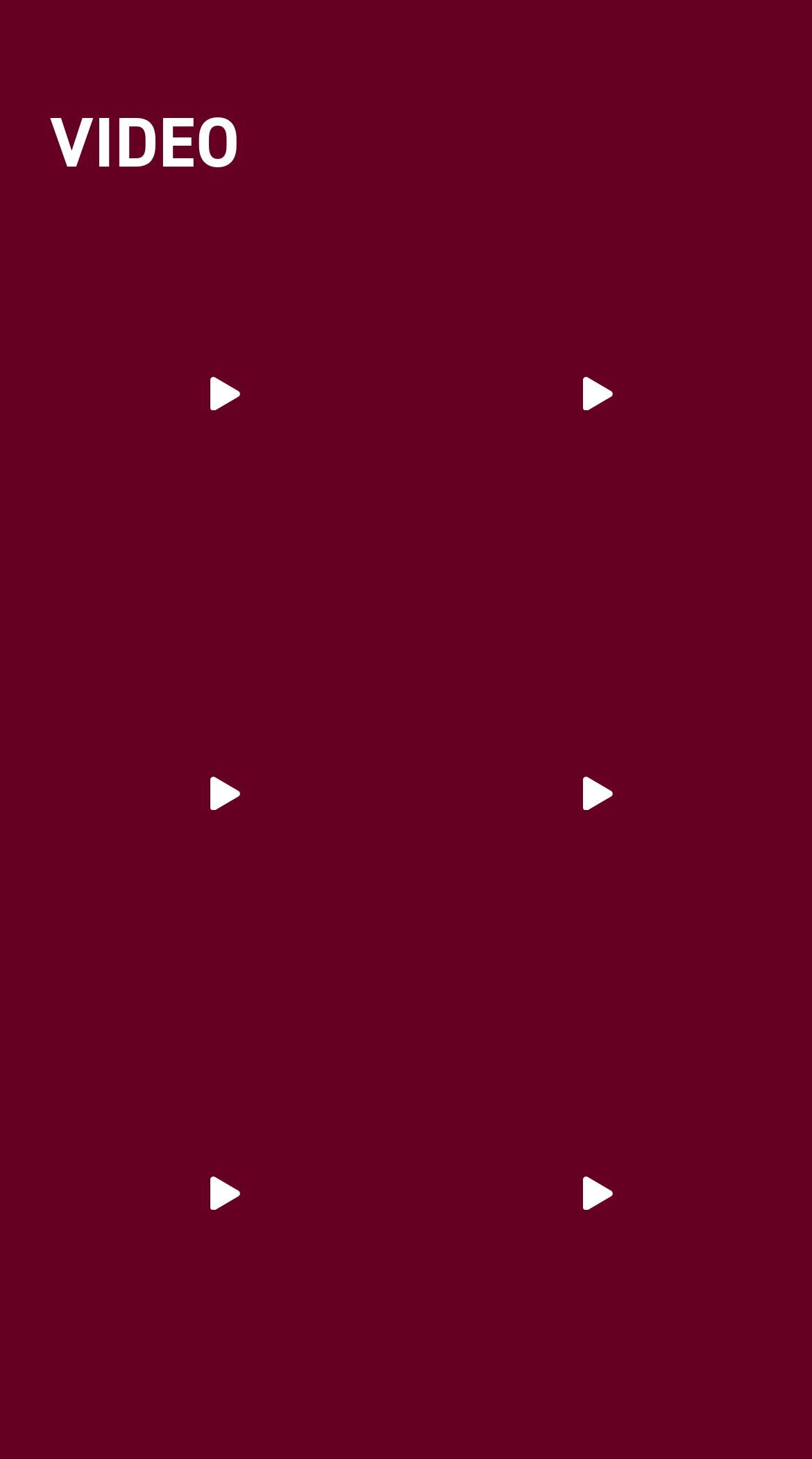What is the text of the heading at the top of the webpage?
Answer briefly with a single word or phrase based on the image.

VIDEO